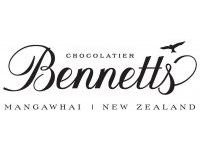What is symbolized by the stylized bird above the name?
Utilize the image to construct a detailed and well-explained answer.

According to the caption, the stylized bird above the name symbolizes creativity and freedom, adding a charming touch to the branding of Bennetts Chocolates.